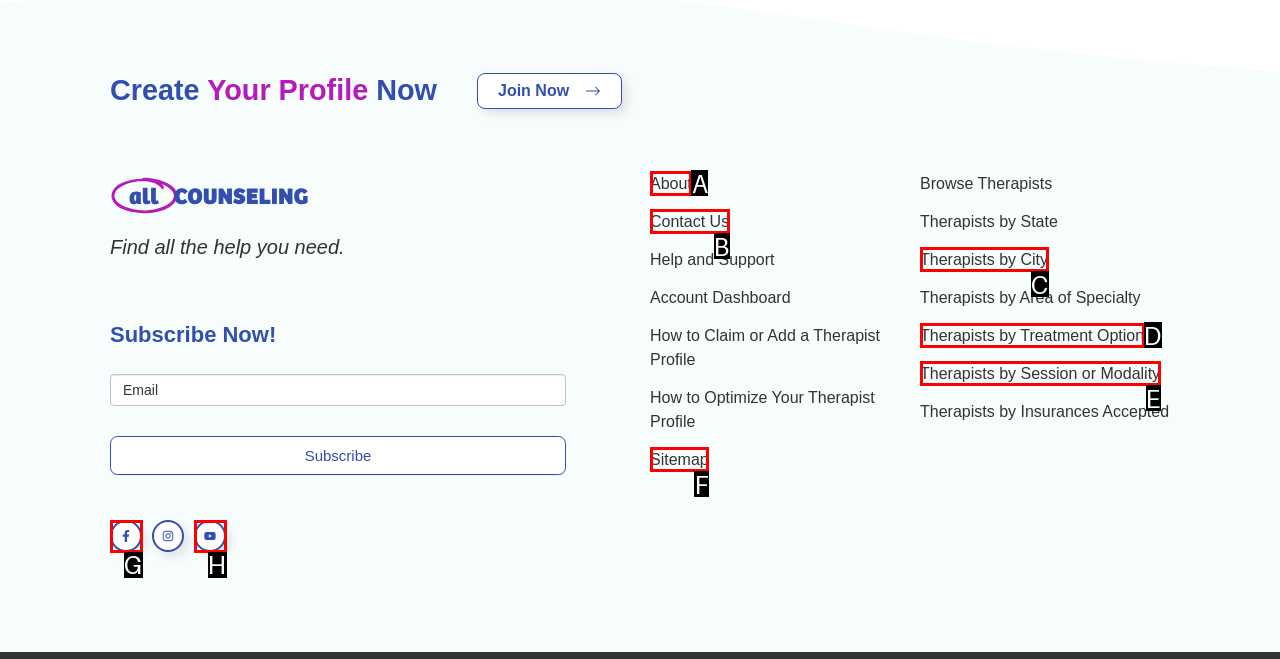Identify the letter corresponding to the UI element that matches this description: Therapists by City
Answer using only the letter from the provided options.

C